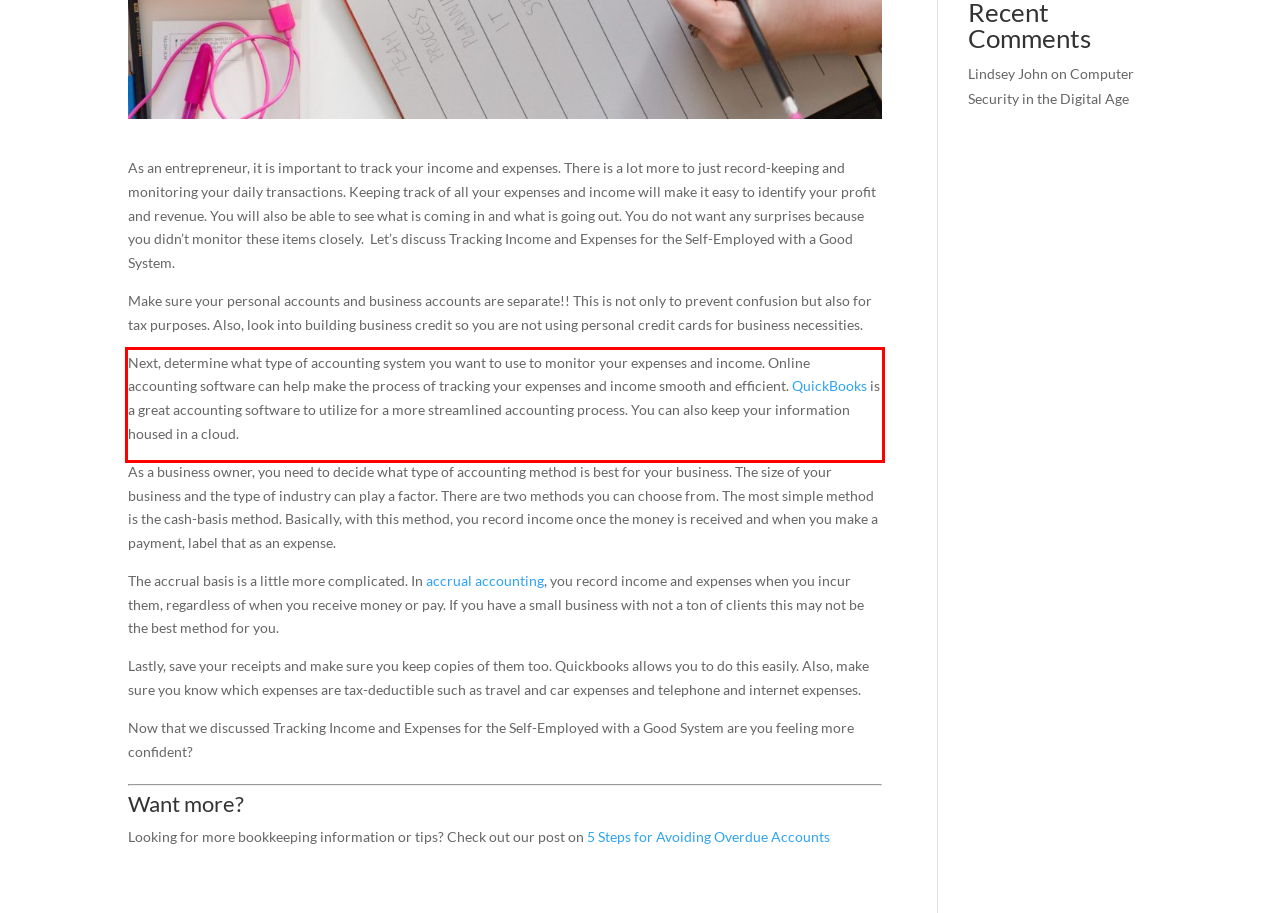Please examine the webpage screenshot containing a red bounding box and use OCR to recognize and output the text inside the red bounding box.

Next, determine what type of accounting system you want to use to monitor your expenses and income. Online accounting software can help make the process of tracking your expenses and income smooth and efficient. QuickBooks is a great accounting software to utilize for a more streamlined accounting process. You can also keep your information housed in a cloud.